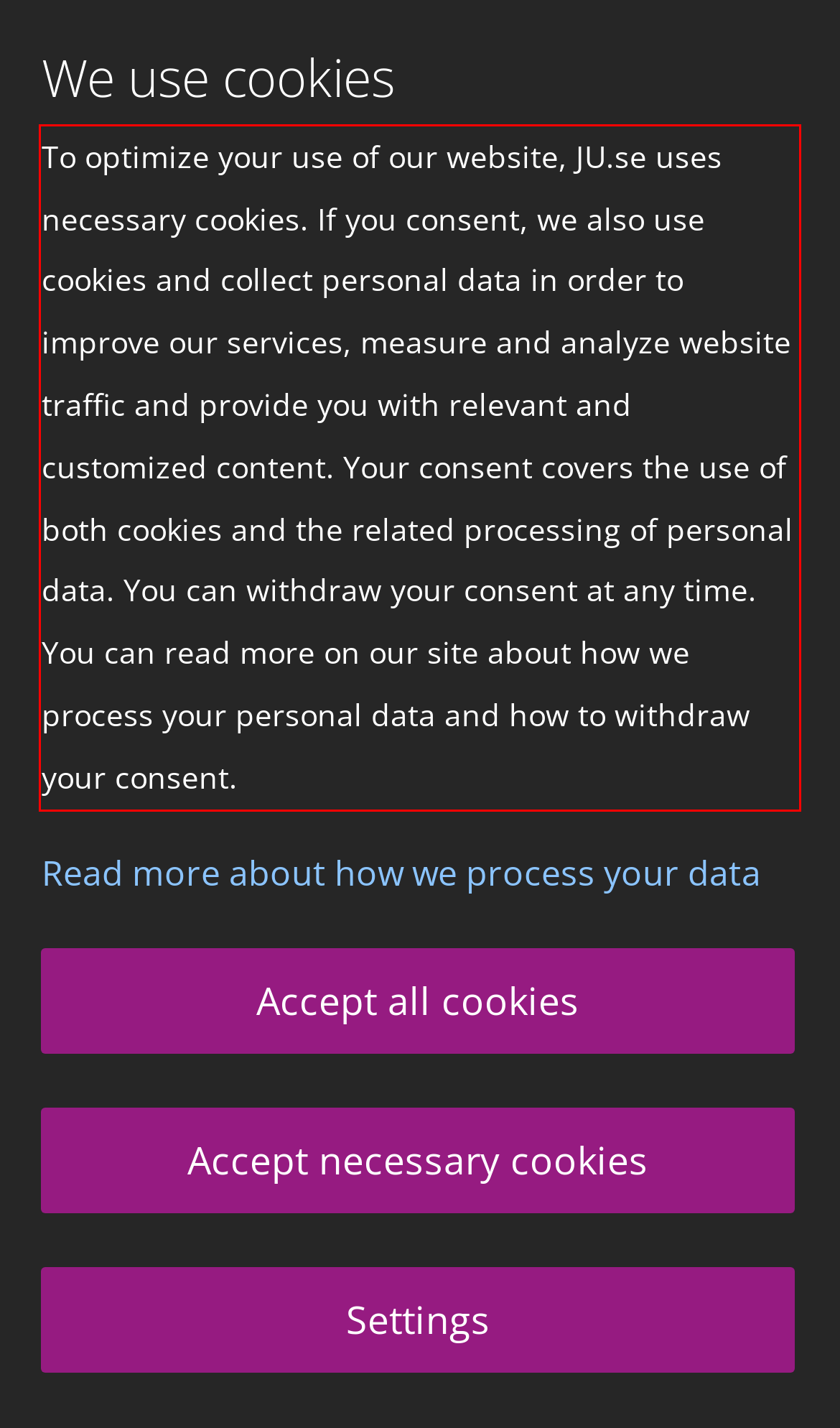You are given a screenshot of a webpage with a UI element highlighted by a red bounding box. Please perform OCR on the text content within this red bounding box.

To optimize your use of our website, JU.se uses necessary cookies. If you consent, we also use cookies and collect personal data in order to improve our services, measure and analyze website traffic and provide you with relevant and customized content. Your consent covers the use of both cookies and the related processing of personal data. You can withdraw your consent at any time. You can read more on our site about how we process your personal data and how to withdraw your consent.